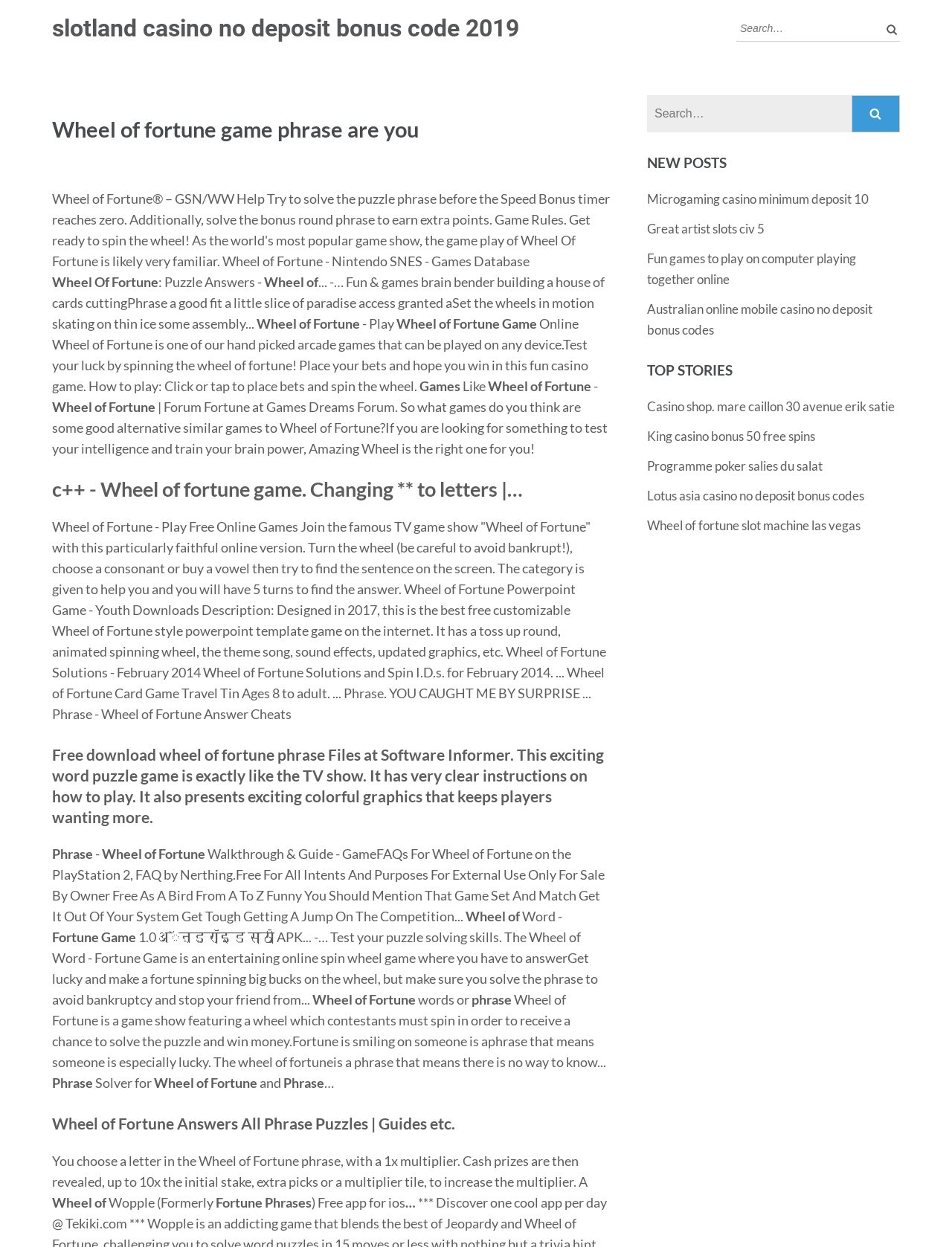What type of content is listed under the 'TOP STORIES' section?
Look at the image and respond with a single word or a short phrase.

Casino and game-related links